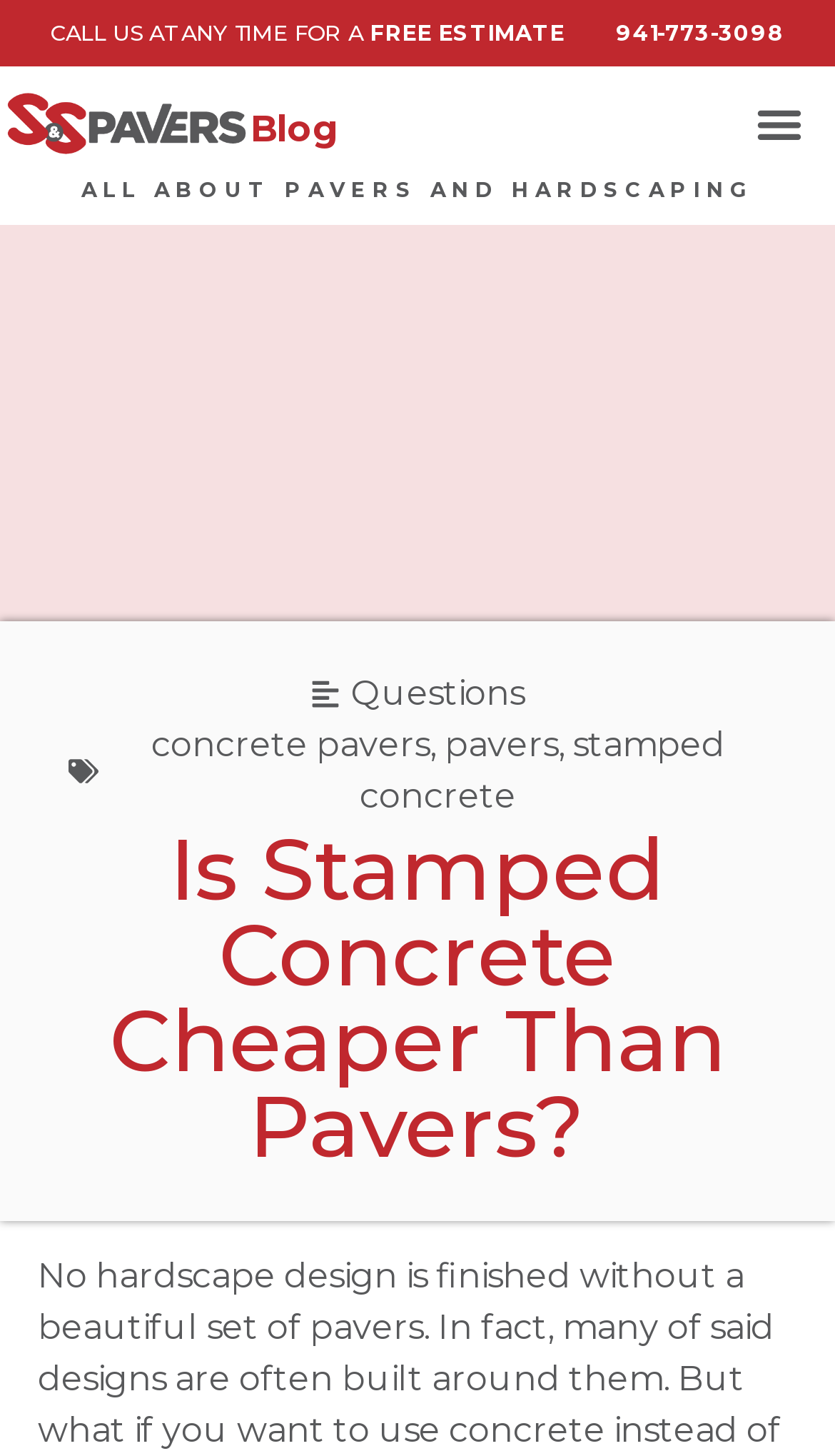Can you give a comprehensive explanation to the question given the content of the image?
What is the purpose of the button at the top right?

The purpose of the button at the top right can be inferred from its description, which says 'Menu Toggle', suggesting that it is used to toggle the menu on and off.